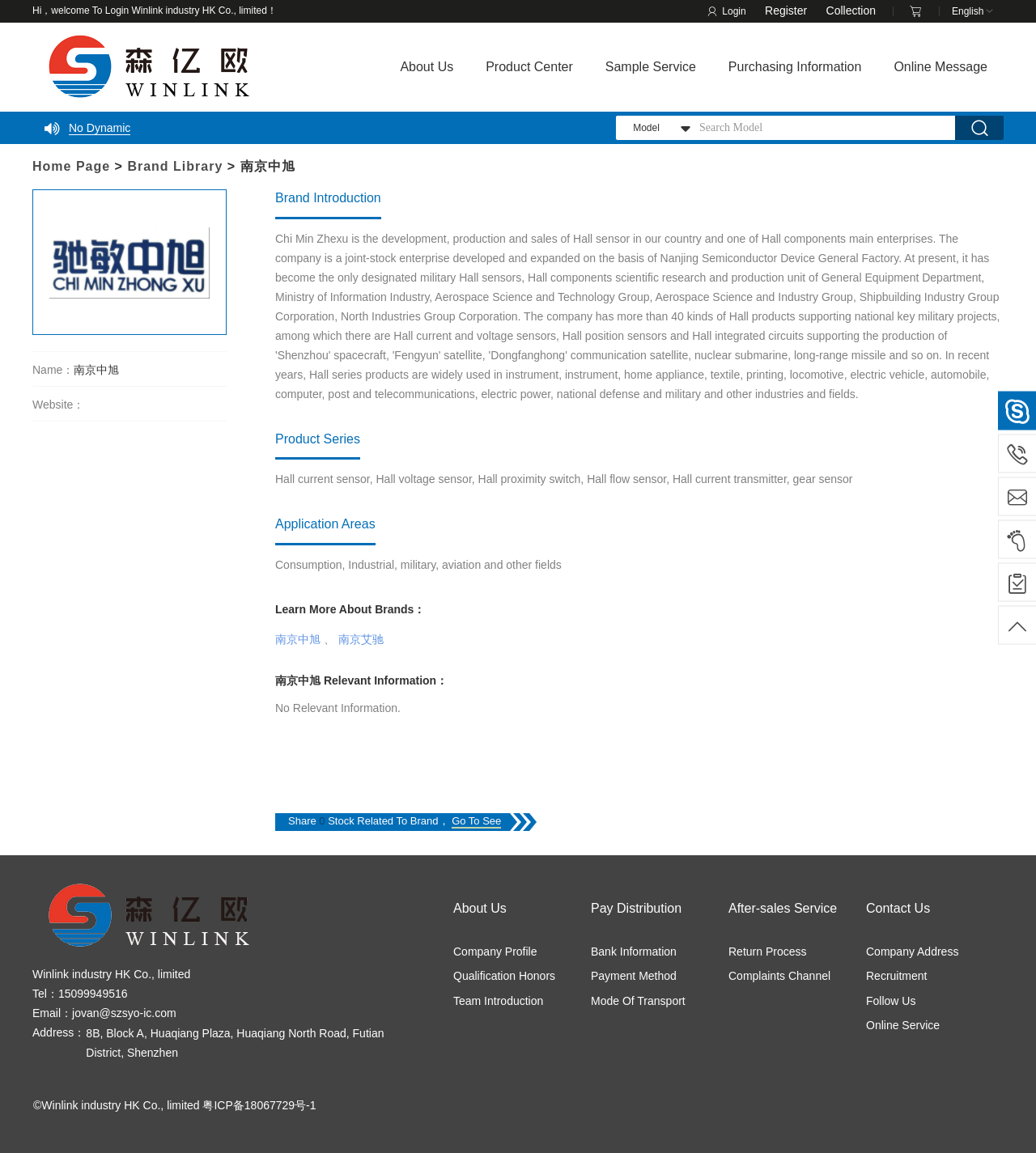Identify the bounding box coordinates of the element to click to follow this instruction: 'go to about us page'. Ensure the coordinates are four float values between 0 and 1, provided as [left, top, right, bottom].

[0.386, 0.044, 0.438, 0.072]